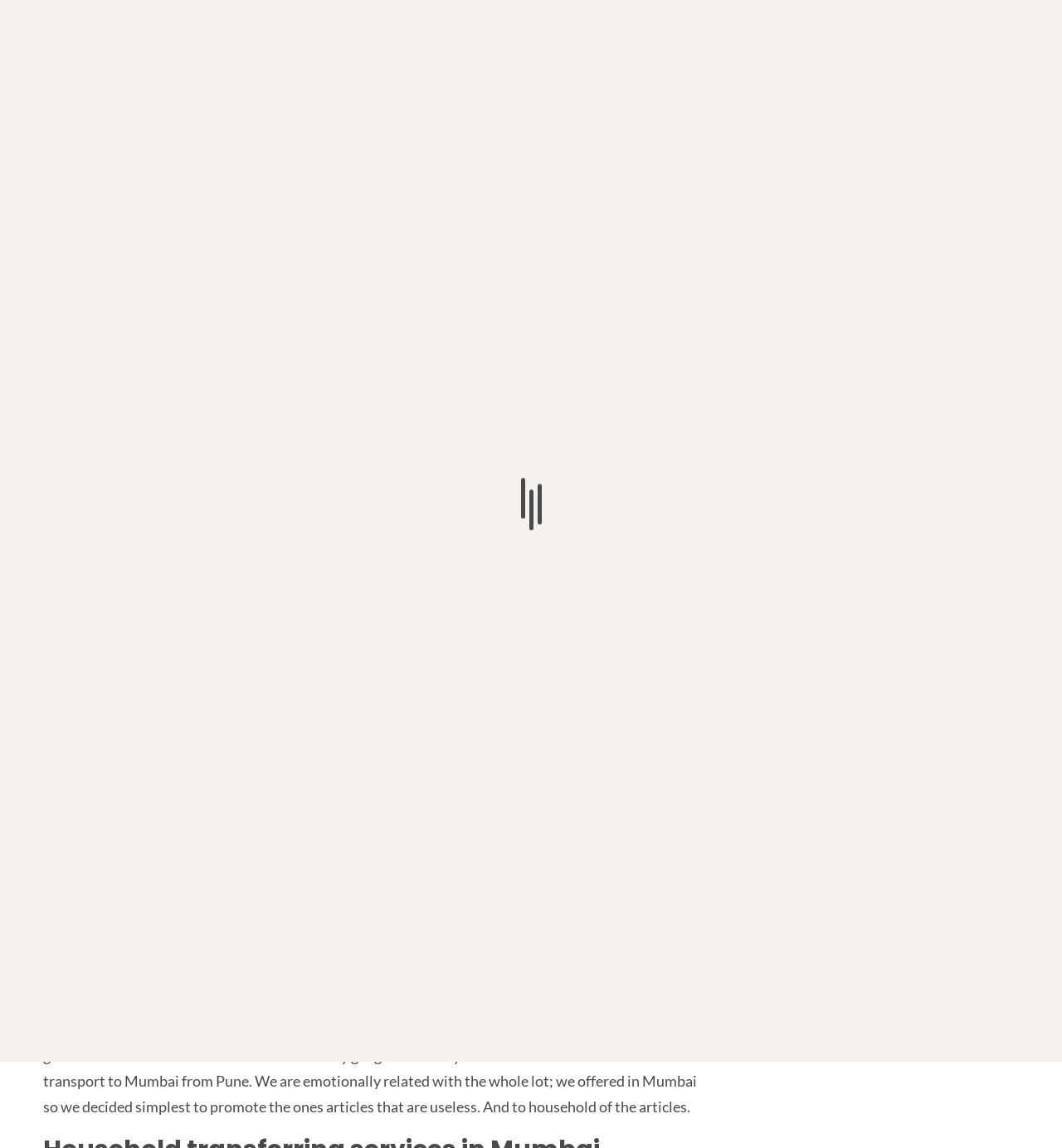Please predict the bounding box coordinates of the element's region where a click is necessary to complete the following instruction: "Click on the 'movers and packers in mumbai' link". The coordinates should be represented by four float numbers between 0 and 1, i.e., [left, top, right, bottom].

[0.162, 0.702, 0.665, 0.74]